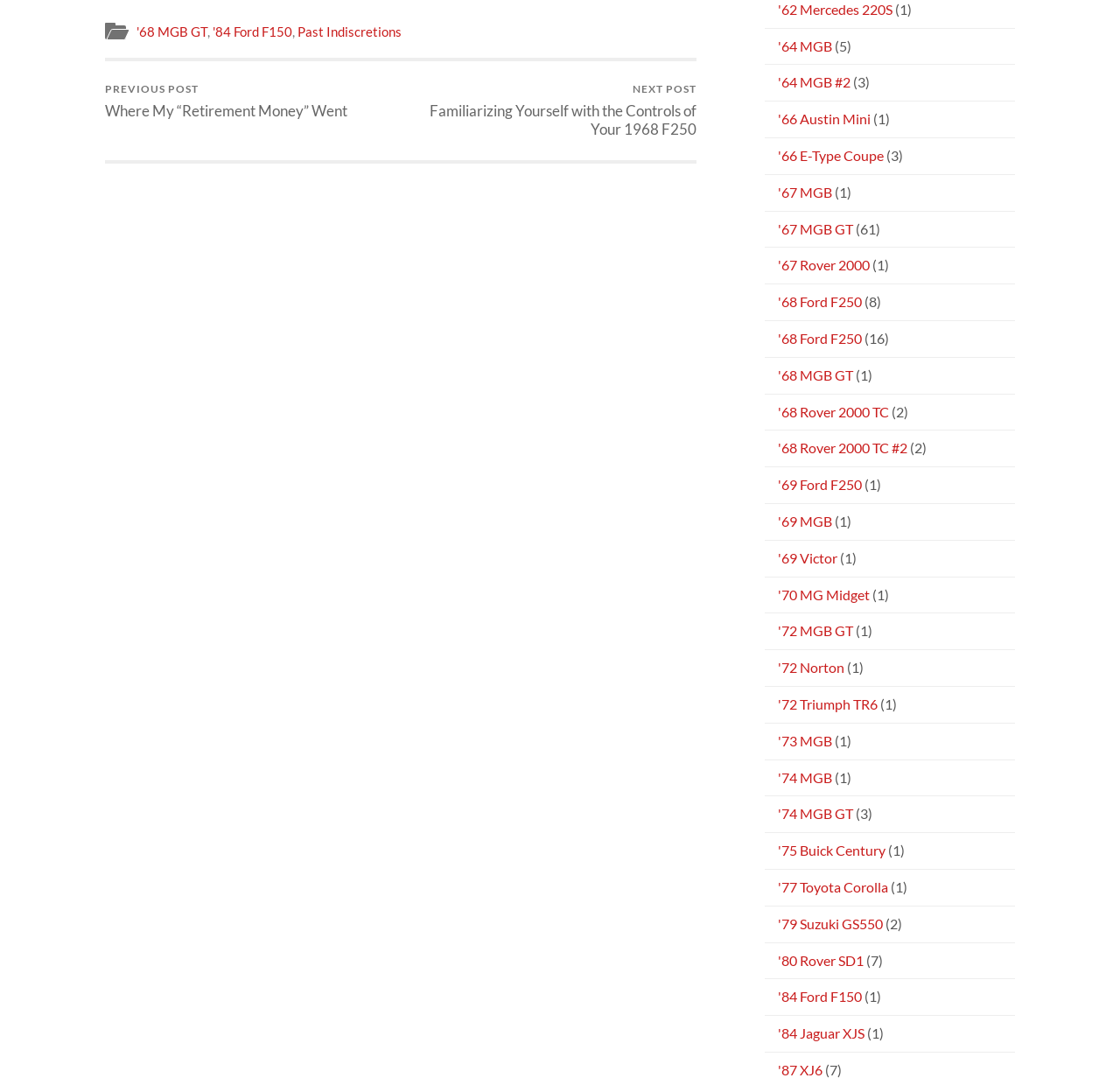Please identify the bounding box coordinates of the element on the webpage that should be clicked to follow this instruction: "Go to 'NEXT POST Familiarizing Yourself with the Controls of Your 1968 F250'". The bounding box coordinates should be given as four float numbers between 0 and 1, formatted as [left, top, right, bottom].

[0.363, 0.056, 0.622, 0.148]